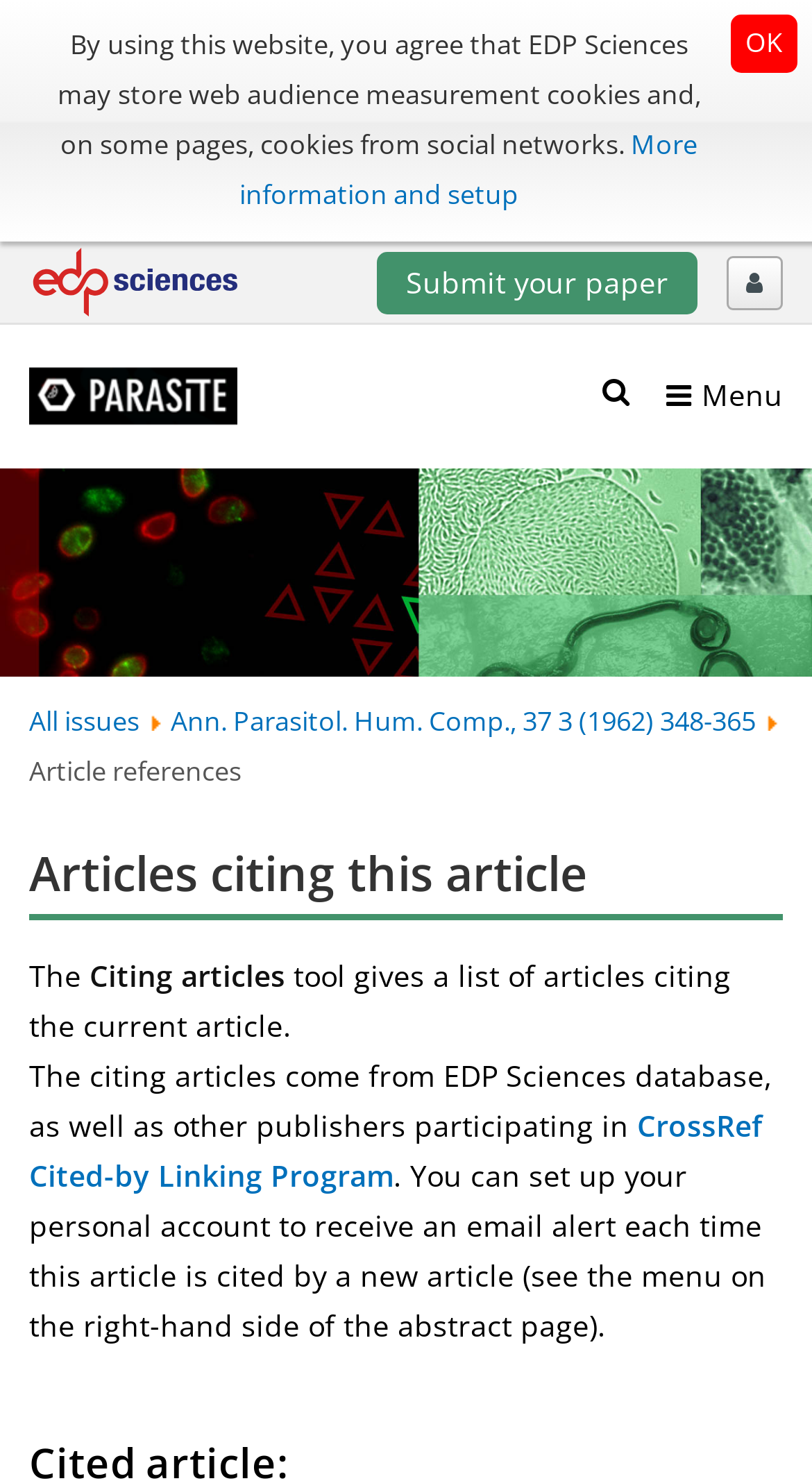Please locate the bounding box coordinates of the element that needs to be clicked to achieve the following instruction: "Search for articles". The coordinates should be four float numbers between 0 and 1, i.e., [left, top, right, bottom].

[0.742, 0.249, 0.784, 0.289]